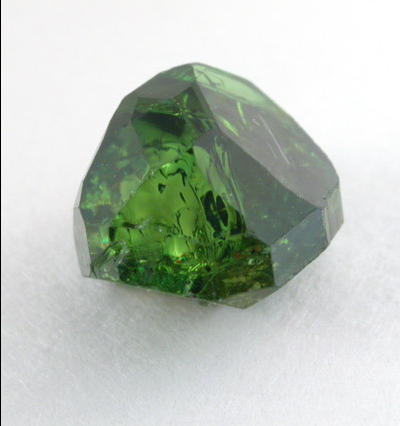Why is this crystal archived?
Using the image, elaborate on the answer with as much detail as possible.

According to the caption, this crystal is archived purely for reference, highlighting its significance within mineral collections, which suggests that it is preserved for educational or informational purposes.